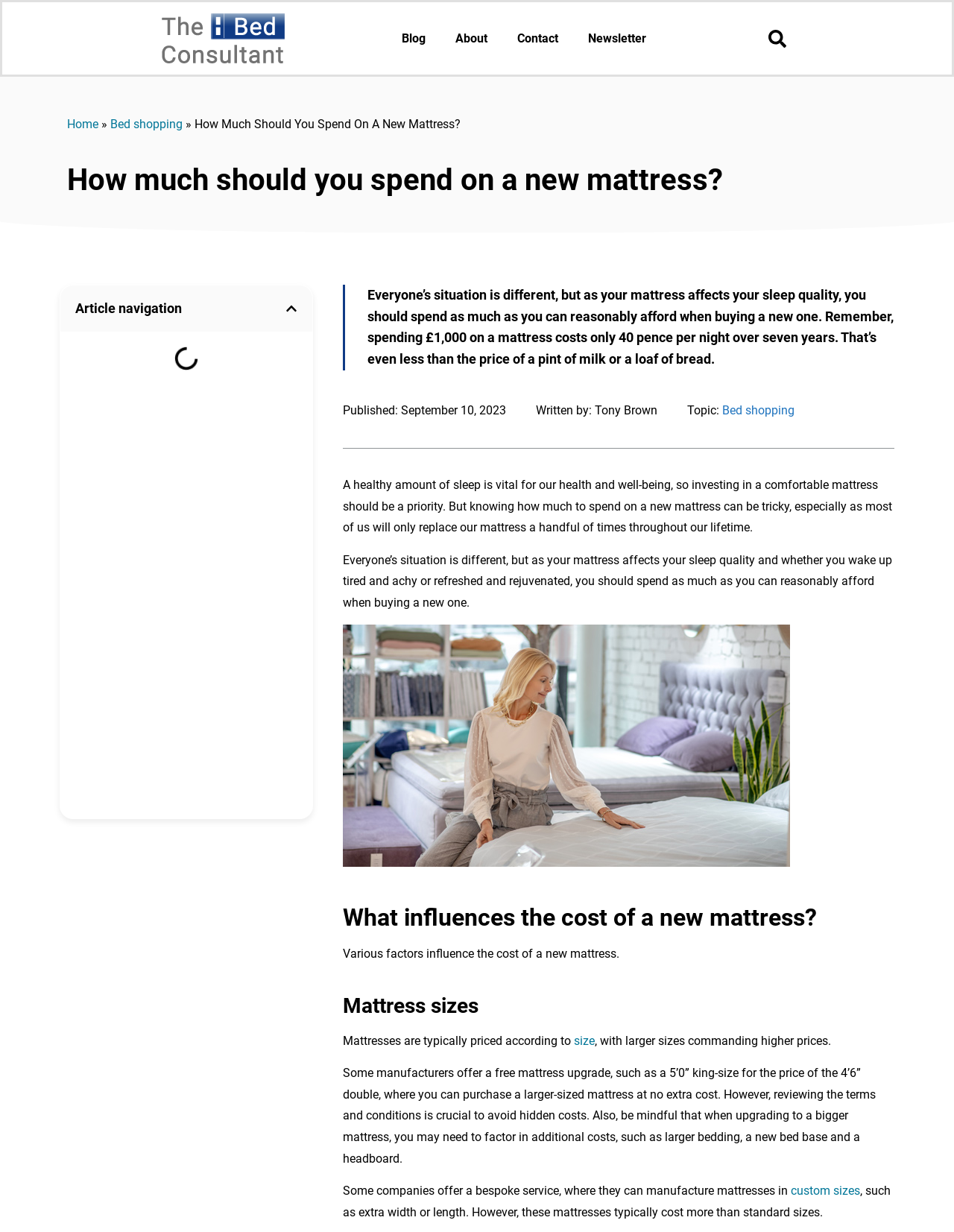Answer briefly with one word or phrase:
What is the topic of this article?

Bed shopping